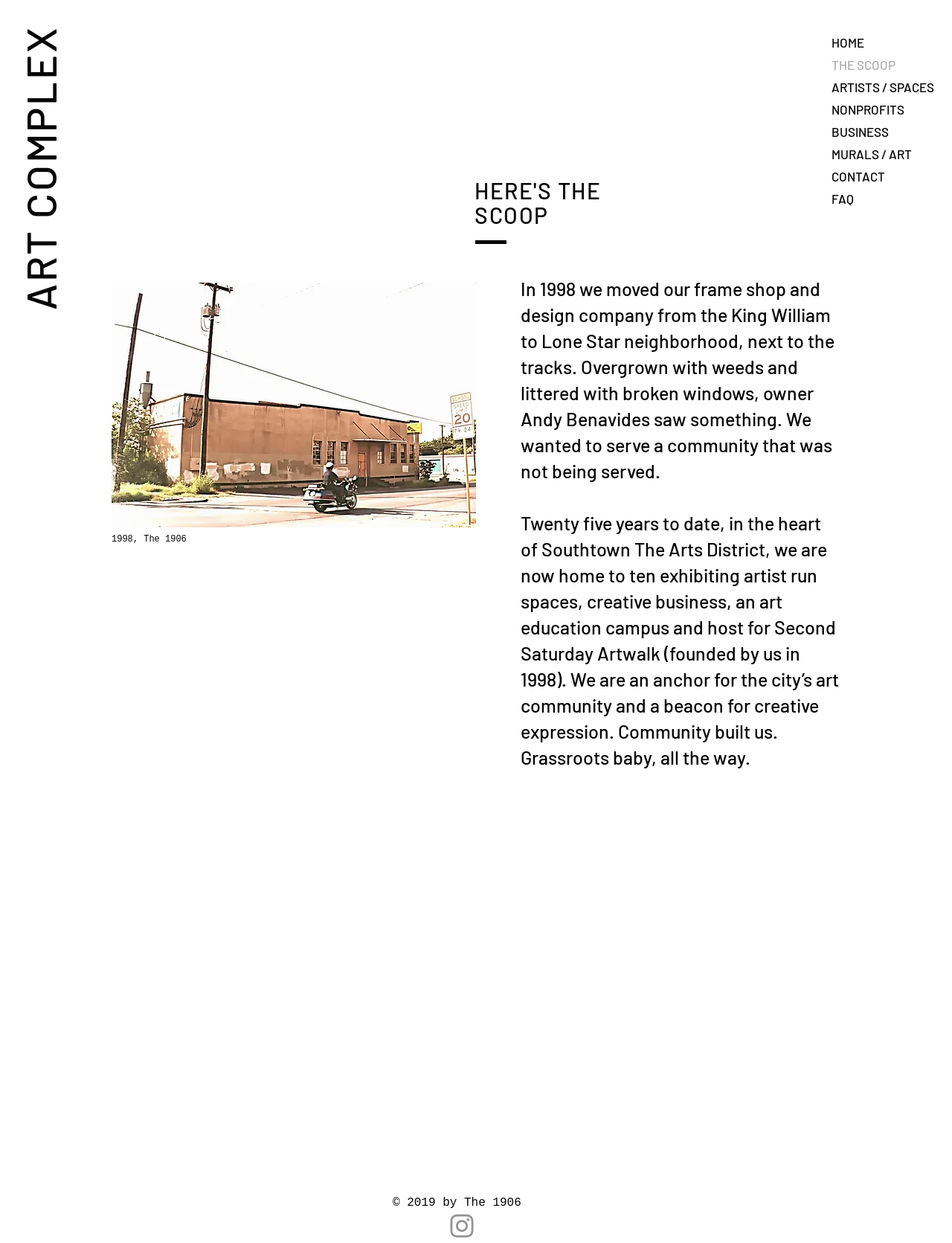Using the information shown in the image, answer the question with as much detail as possible: What is the copyright year?

The copyright year can be found at the bottom of the webpage in the contentinfo section, which states '© 2019 by The 1906'.